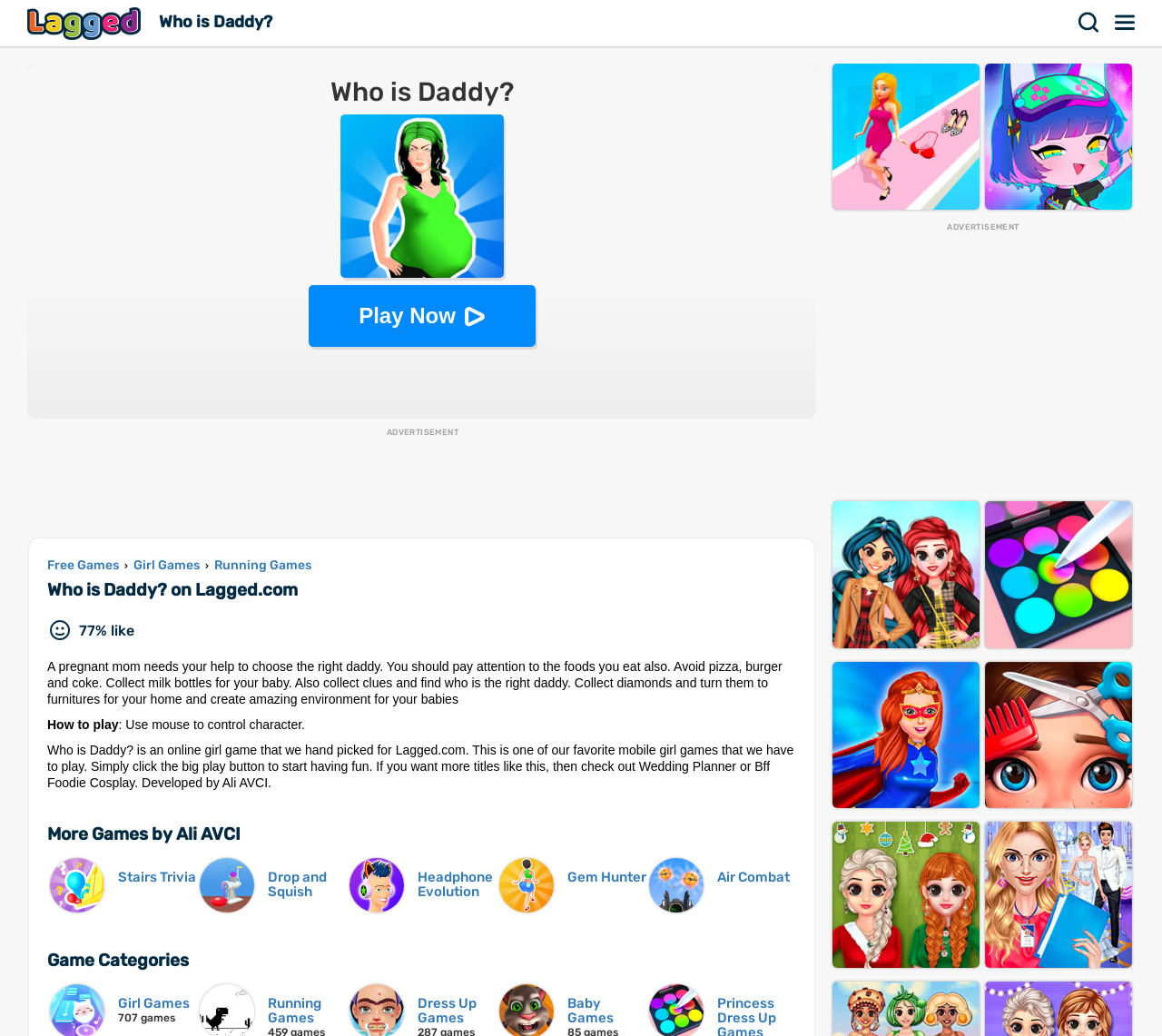What is the name of the game on this webpage?
Based on the image, give a concise answer in the form of a single word or short phrase.

Who is Daddy?